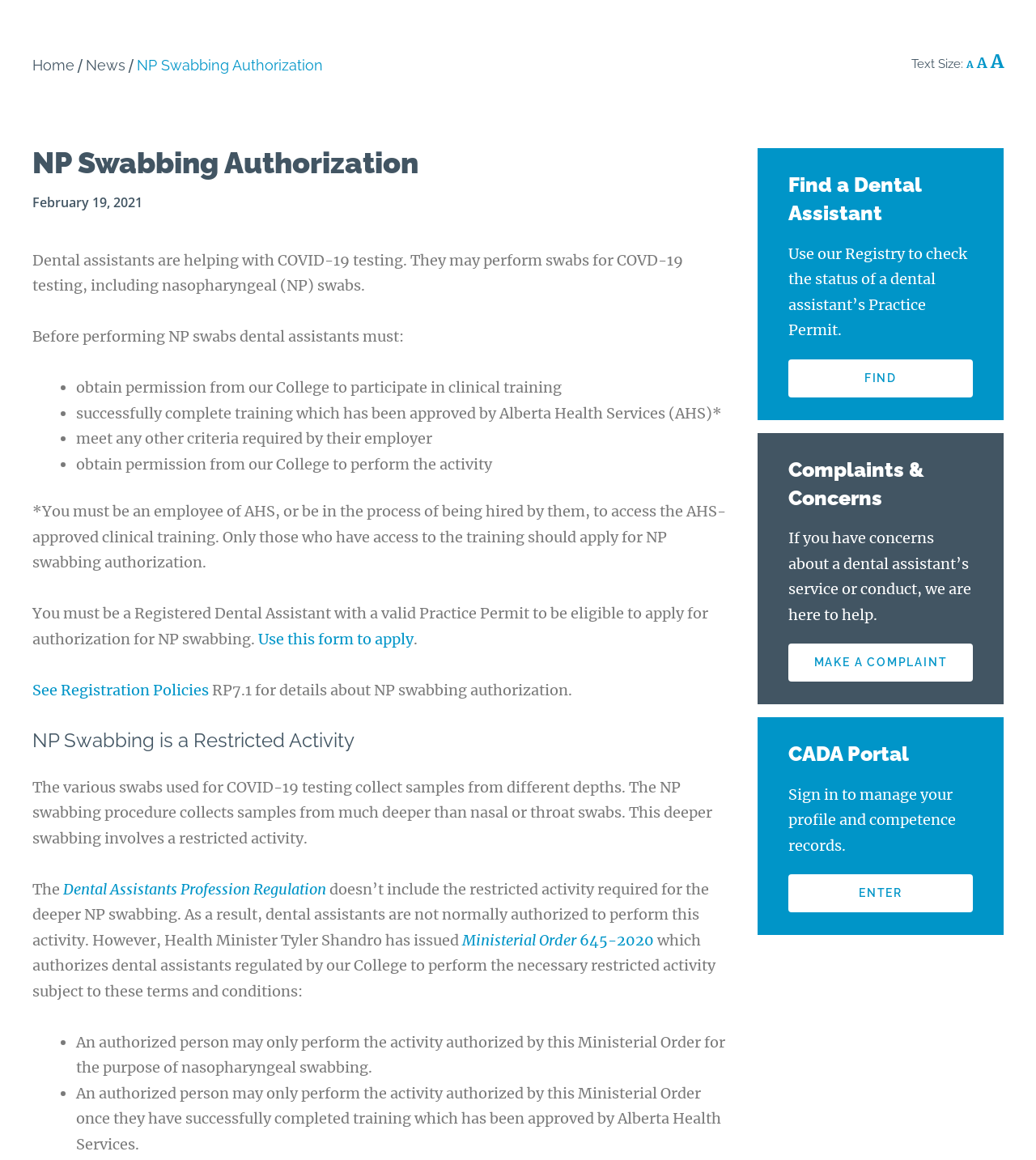What is the Ministerial Order related to?
Please answer the question as detailed as possible based on the image.

The webpage mentions that Health Minister Tyler Shandro has issued Ministerial Order 645-2020, which authorizes dental assistants regulated by the College to perform the necessary restricted activity of NP swabbing subject to certain terms and conditions.